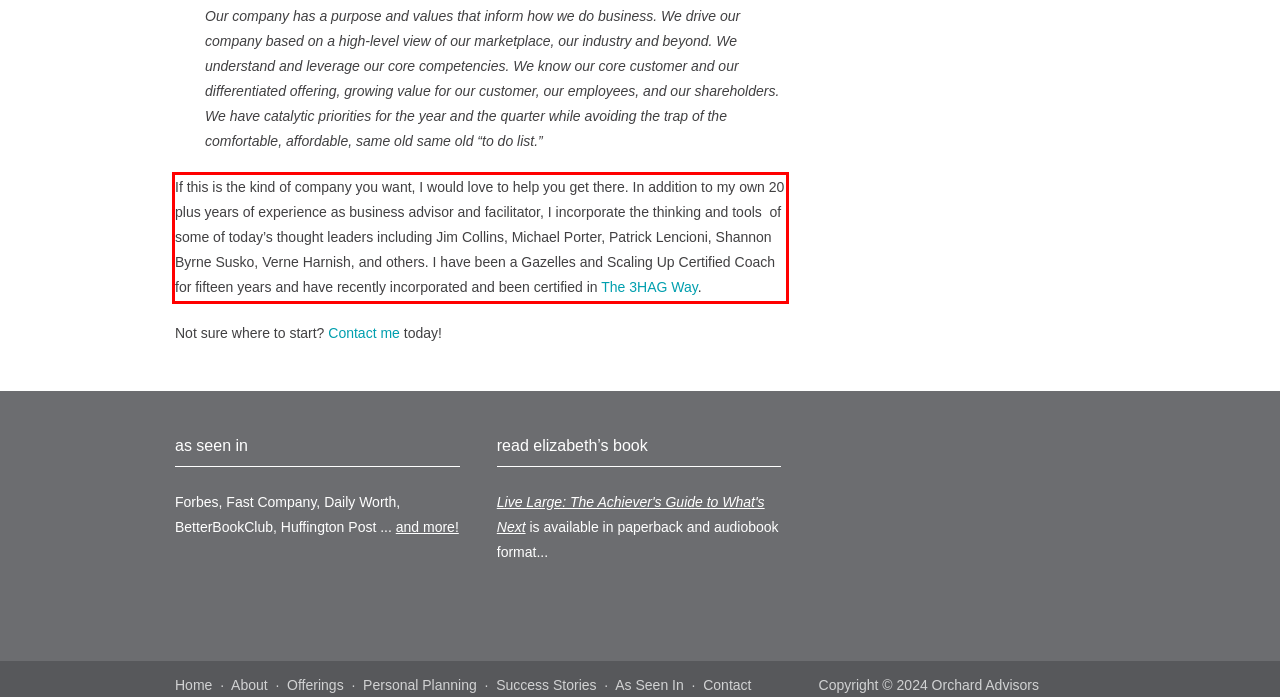You have a webpage screenshot with a red rectangle surrounding a UI element. Extract the text content from within this red bounding box.

If this is the kind of company you want, I would love to help you get there. In addition to my own 20 plus years of experience as business advisor and facilitator, I incorporate the thinking and tools of some of today’s thought leaders including Jim Collins, Michael Porter, Patrick Lencioni, Shannon Byrne Susko, Verne Harnish, and others. I have been a Gazelles and Scaling Up Certified Coach for fifteen years and have recently incorporated and been certified in The 3HAG Way.